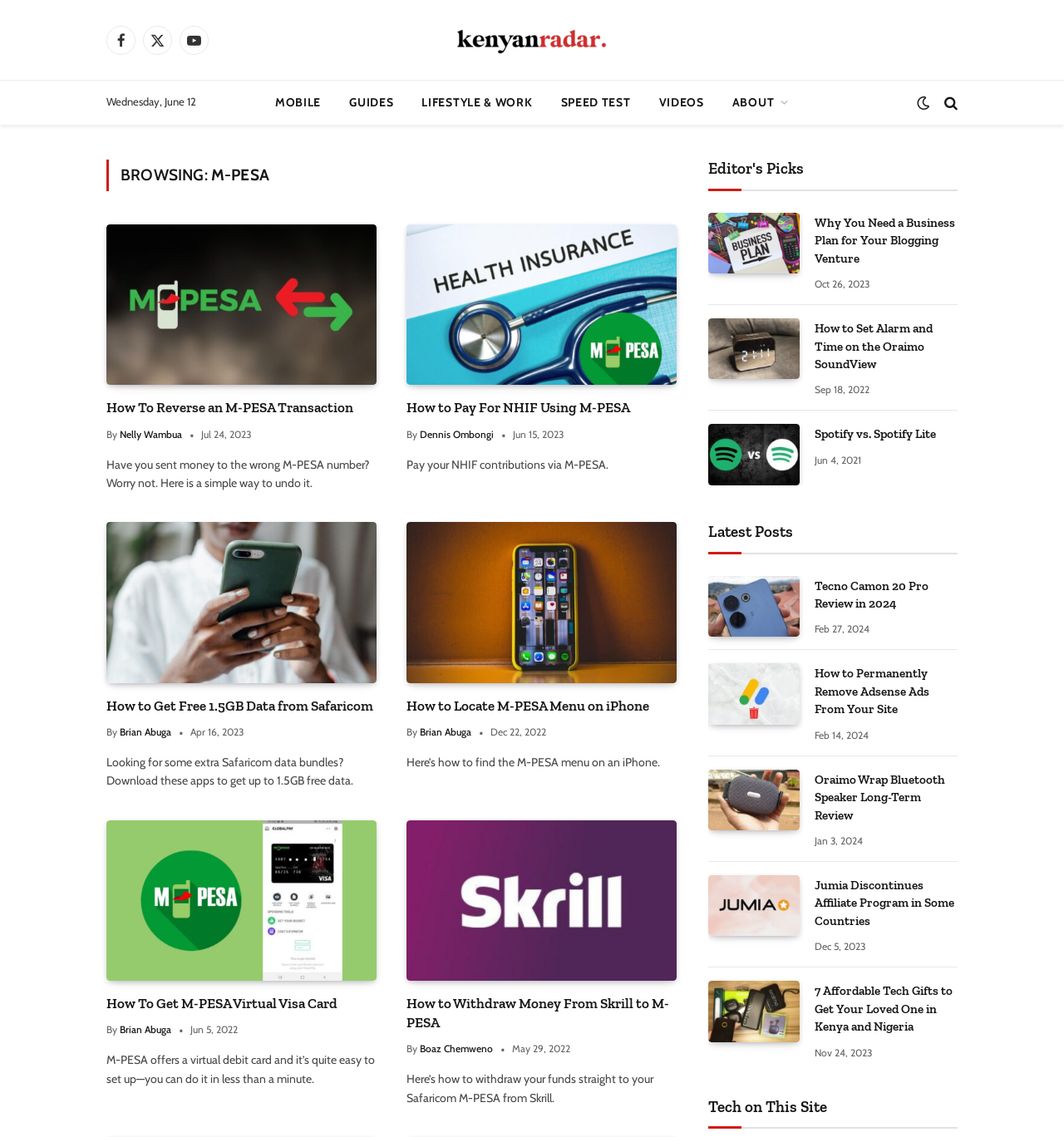Using a single word or phrase, answer the following question: 
How many articles are on the webpage?

5